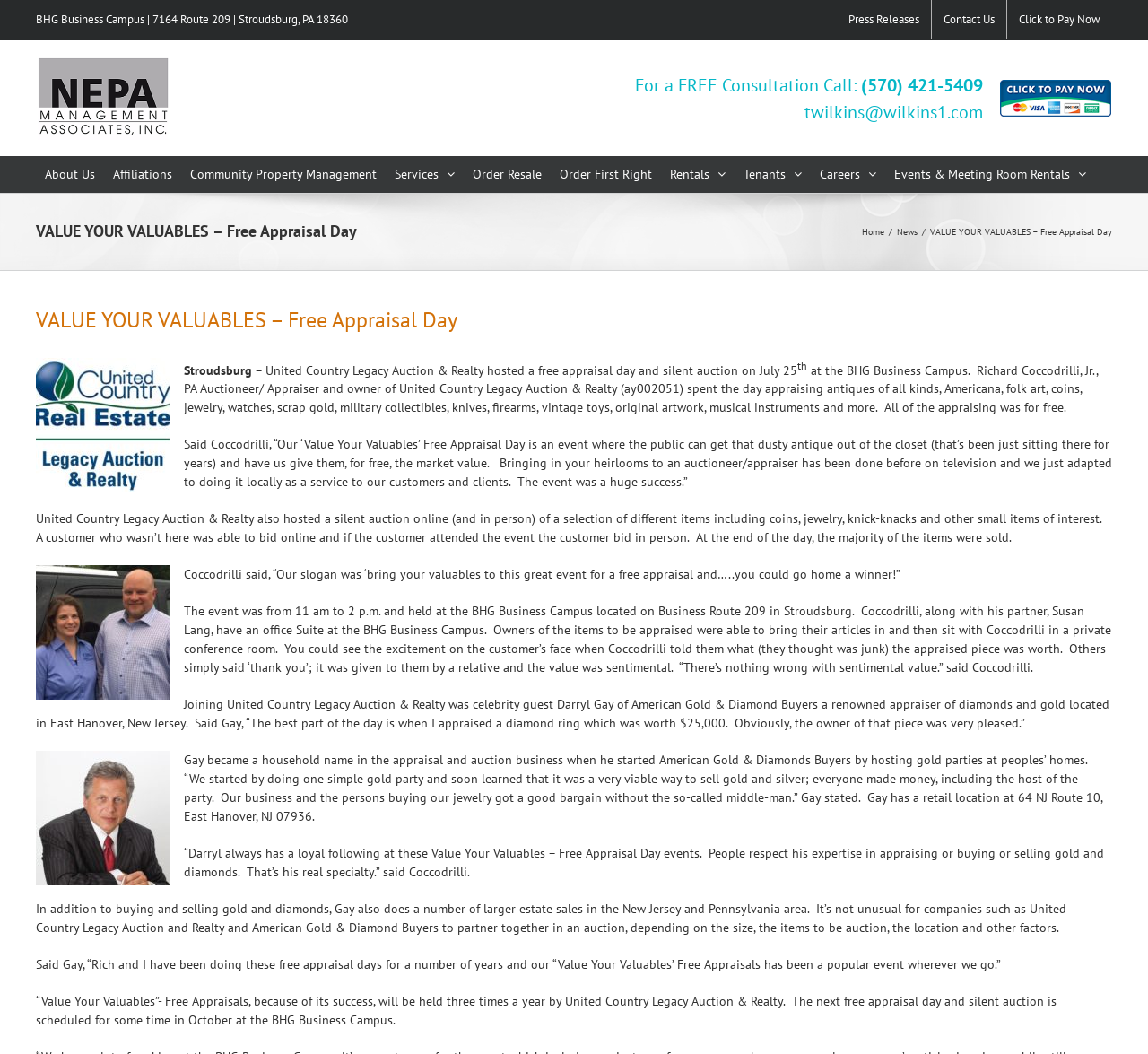What type of items were appraised at the event?
Please ensure your answer is as detailed and informative as possible.

I found the types of items appraised by reading the static text element that describes the event, which mentions that Richard Coccodrilli appraised antiques of all kinds, Americana, folk art, coins, jewelry, watches, scrap gold, military collectibles, knives, firearms, vintage toys, original artwork, and musical instruments.